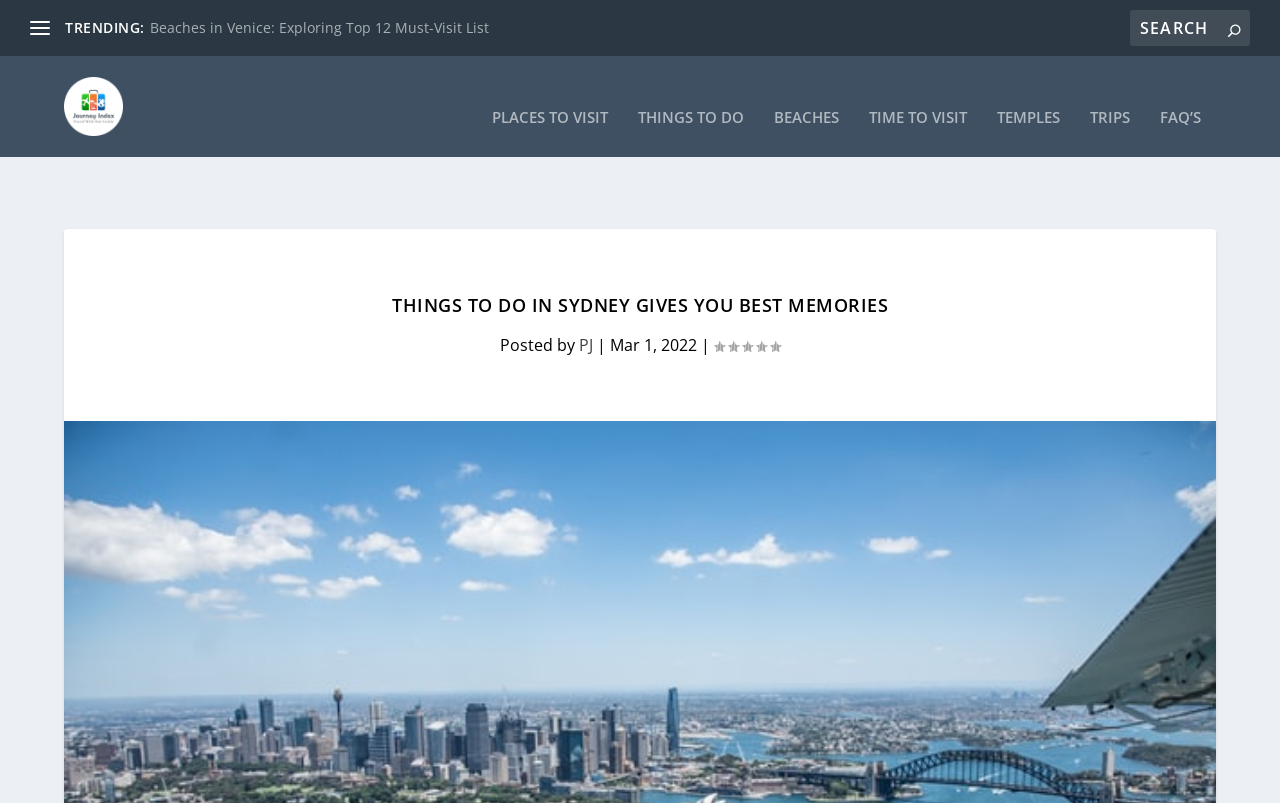Please determine the bounding box coordinates of the element to click in order to execute the following instruction: "read the post by PJ". The coordinates should be four float numbers between 0 and 1, specified as [left, top, right, bottom].

[0.452, 0.388, 0.463, 0.415]